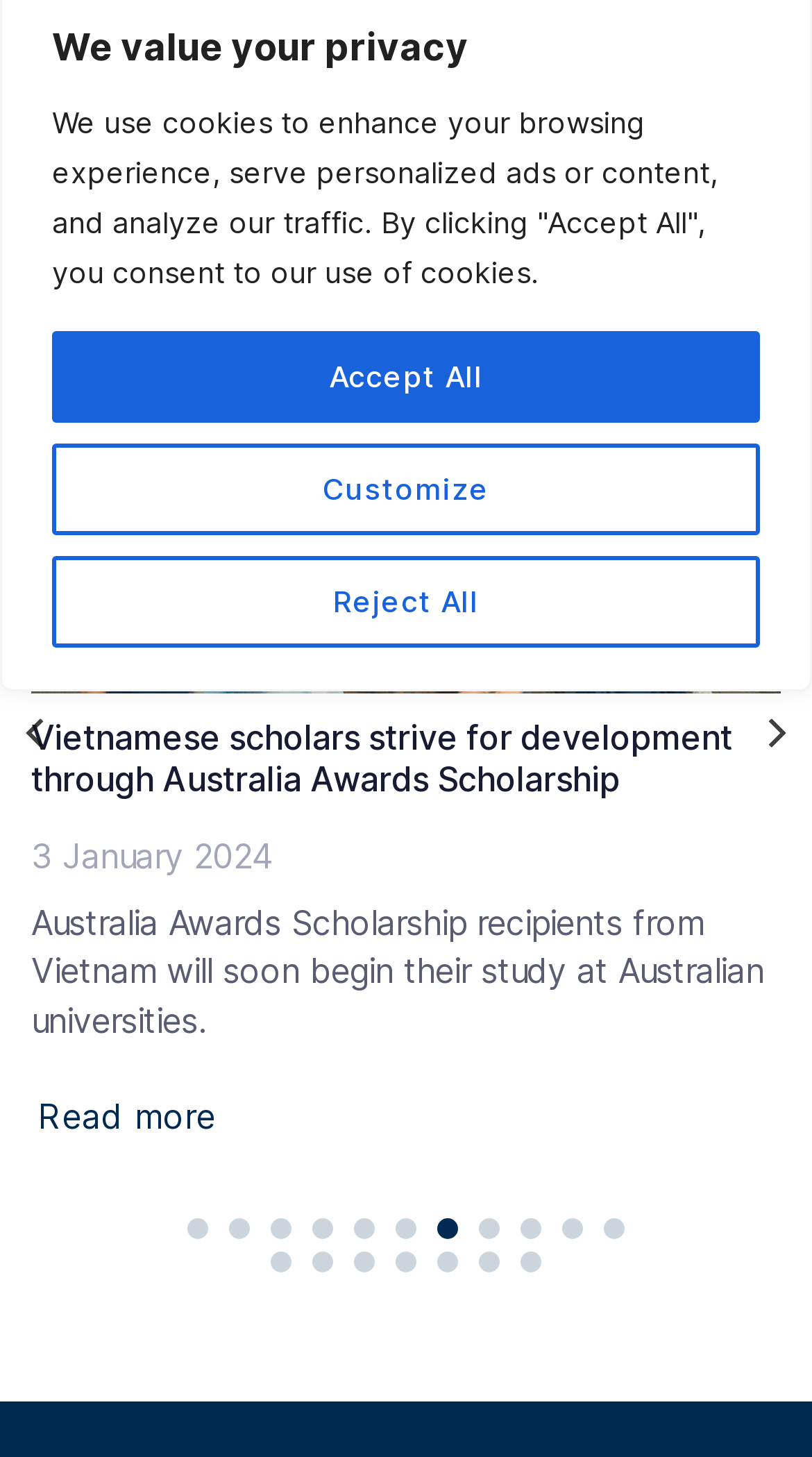Using the format (top-left x, top-left y, bottom-right x, bottom-right y), and given the element description, identify the bounding box coordinates within the screenshot: Accept All

[0.064, 0.227, 0.936, 0.29]